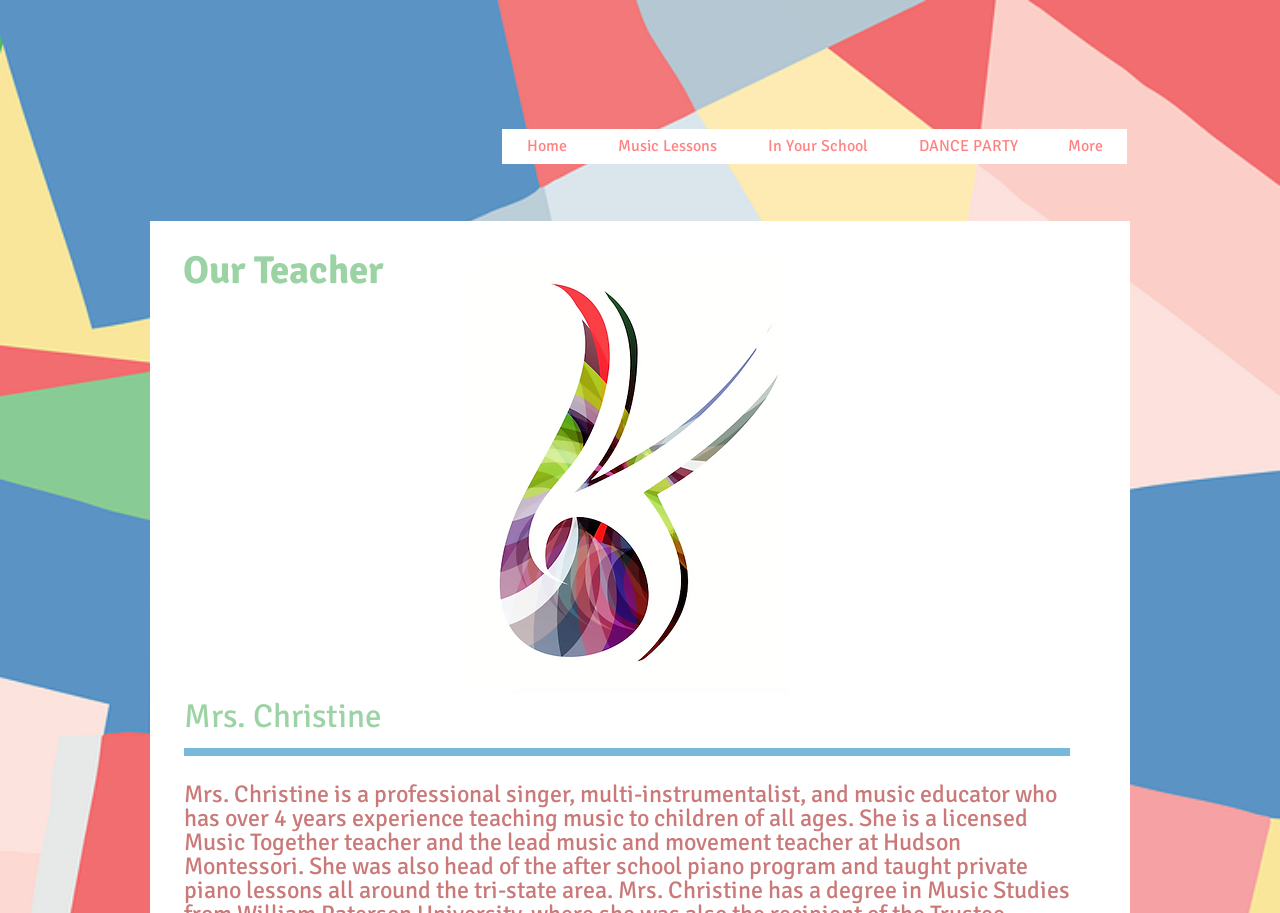What is the last navigation link?
Using the image as a reference, deliver a detailed and thorough answer to the question.

I looked at the navigation links under the element 'Site' and found that the last link is 'DANCE PARTY'.